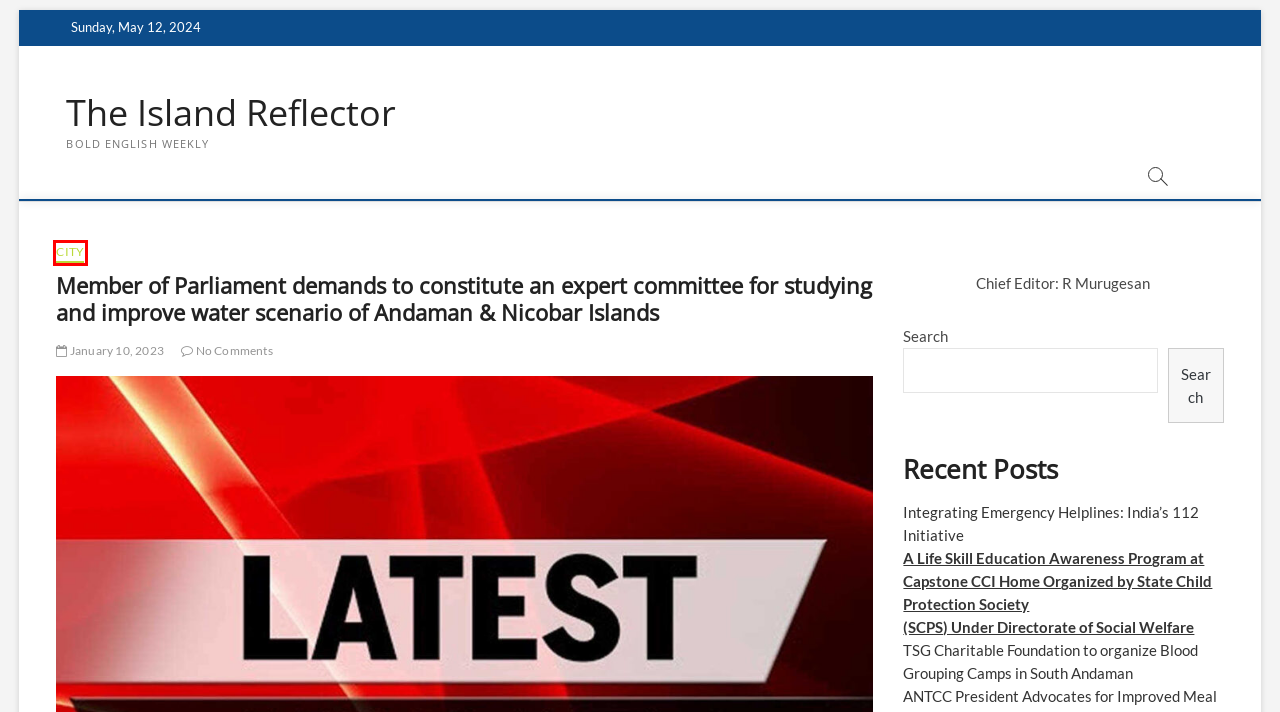Inspect the provided webpage screenshot, concentrating on the element within the red bounding box. Select the description that best represents the new webpage after you click the highlighted element. Here are the candidates:
A. February 2023 – The Island Reflector
B. Integrating Emergency Helplines: India’s 112 Initiative – The Island Reflector
C. January 2023 – The Island Reflector
D. The Island Reflector – Bold English Weekly
E. City – The Island Reflector
F. 49th Annual Athletic Meet Organized by Govt. Sr. Sec School CFO Nallah – The Island Reflector
G. TSG Charitable Foundation to organize Blood Grouping Camps in South Andaman – The Island Reflector
H. ANTCC President Advocates for Improved Meal Service at GB Pant Hospital – The Island Reflector

E